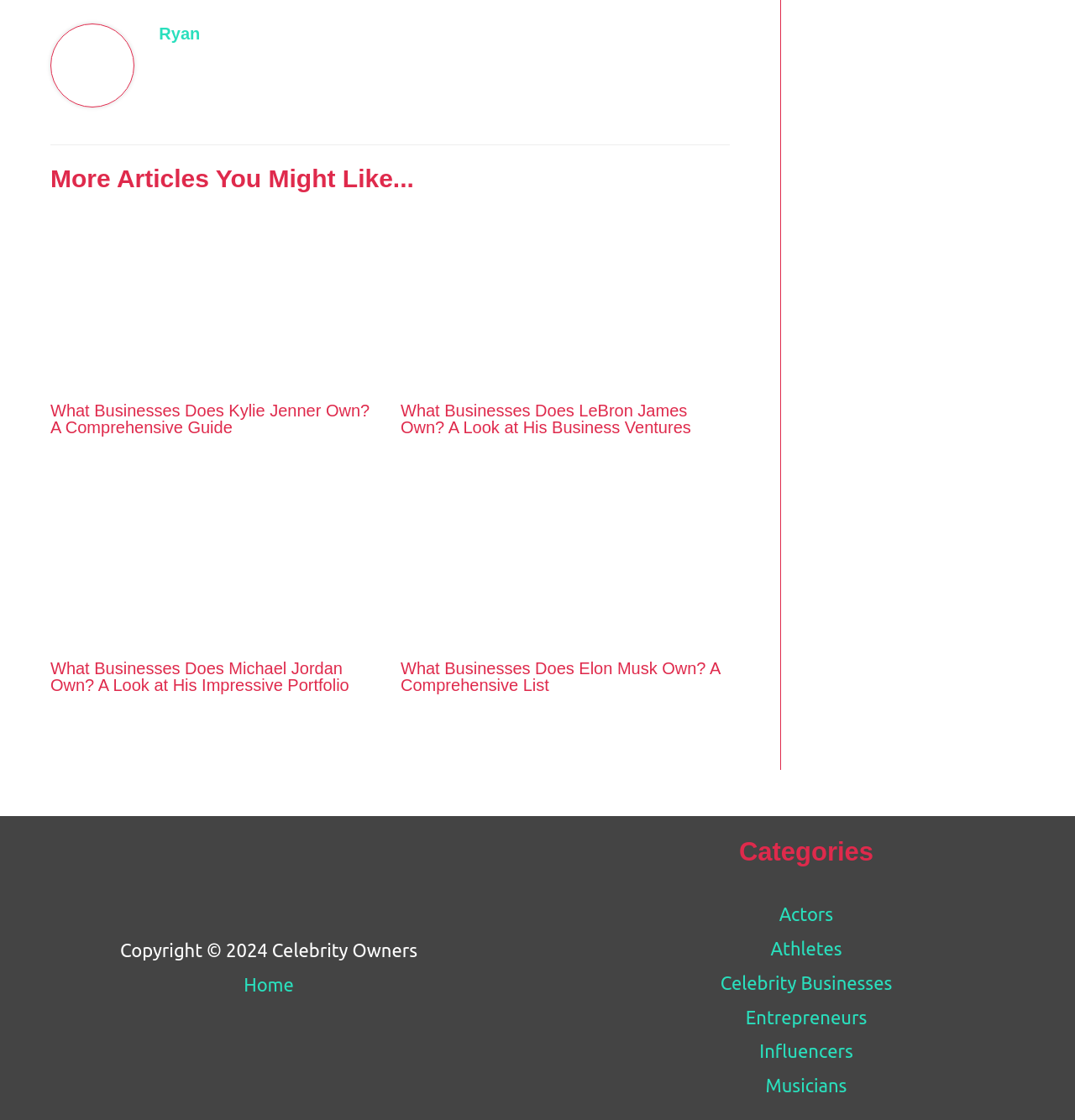Answer the question in a single word or phrase:
What is the copyright information at the bottom of the page?

Copyright © 2024 Celebrity Owners